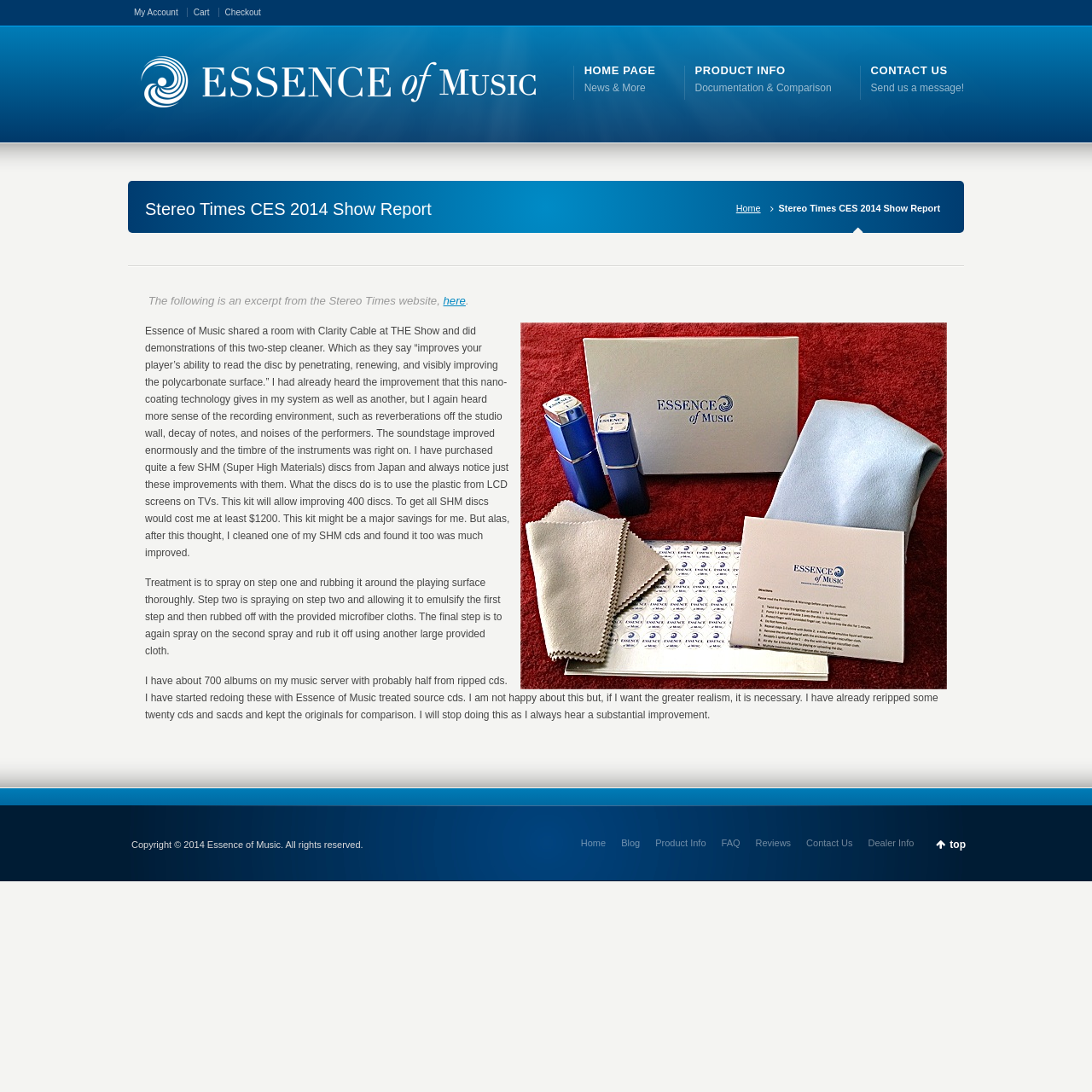Carefully observe the image and respond to the question with a detailed answer:
What is the name of the company sharing a room with Clarity Cable?

The text on the webpage mentions 'Essence of Music shared a room with Clarity Cable at THE Show...' which indicates that Essence of Music is the company sharing a room with Clarity Cable.